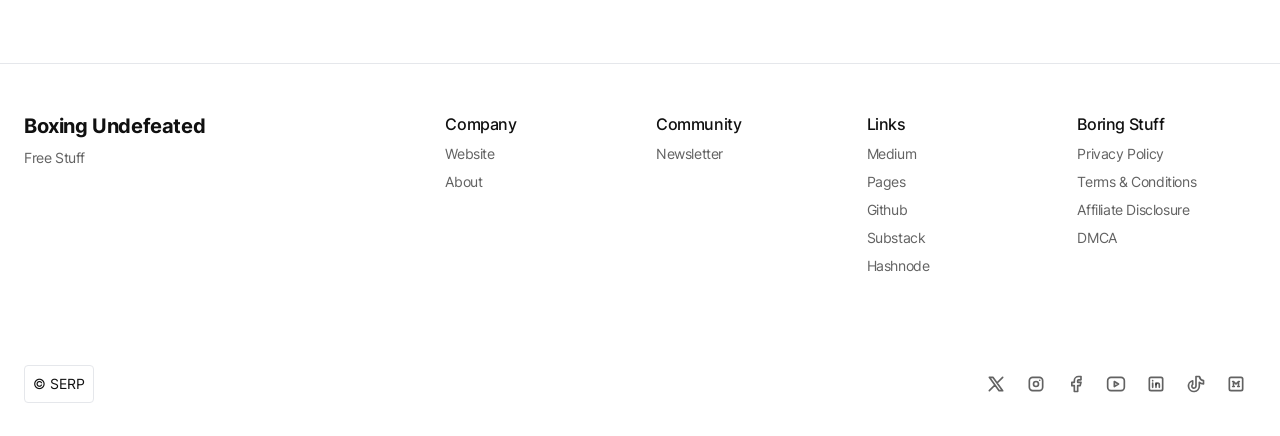Find the bounding box coordinates of the element to click in order to complete this instruction: "Check the 'Privacy Policy'". The bounding box coordinates must be four float numbers between 0 and 1, denoted as [left, top, right, bottom].

[0.842, 0.332, 0.909, 0.371]